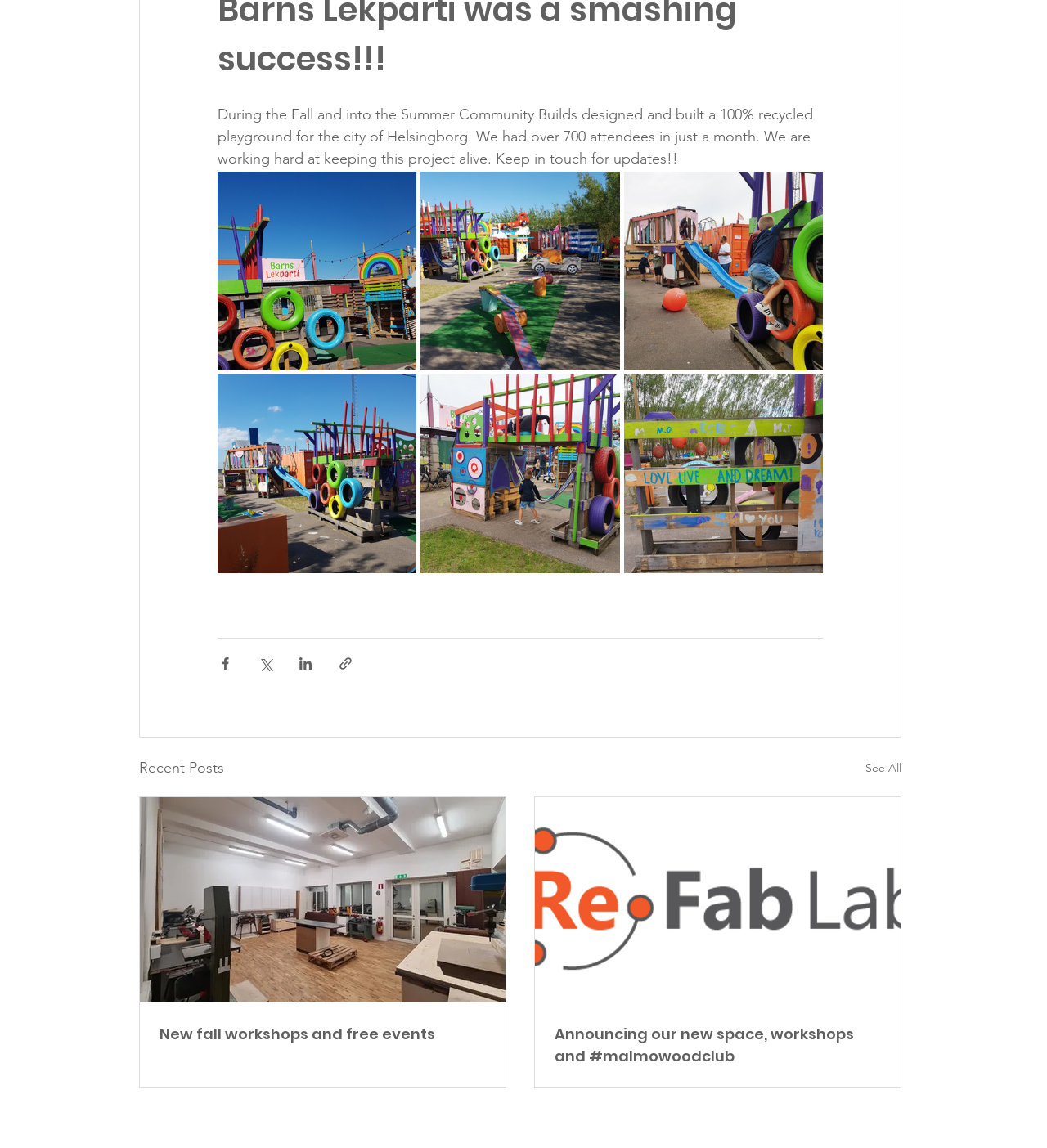Please determine the bounding box coordinates for the element with the description: "See All".

[0.827, 0.659, 0.861, 0.68]